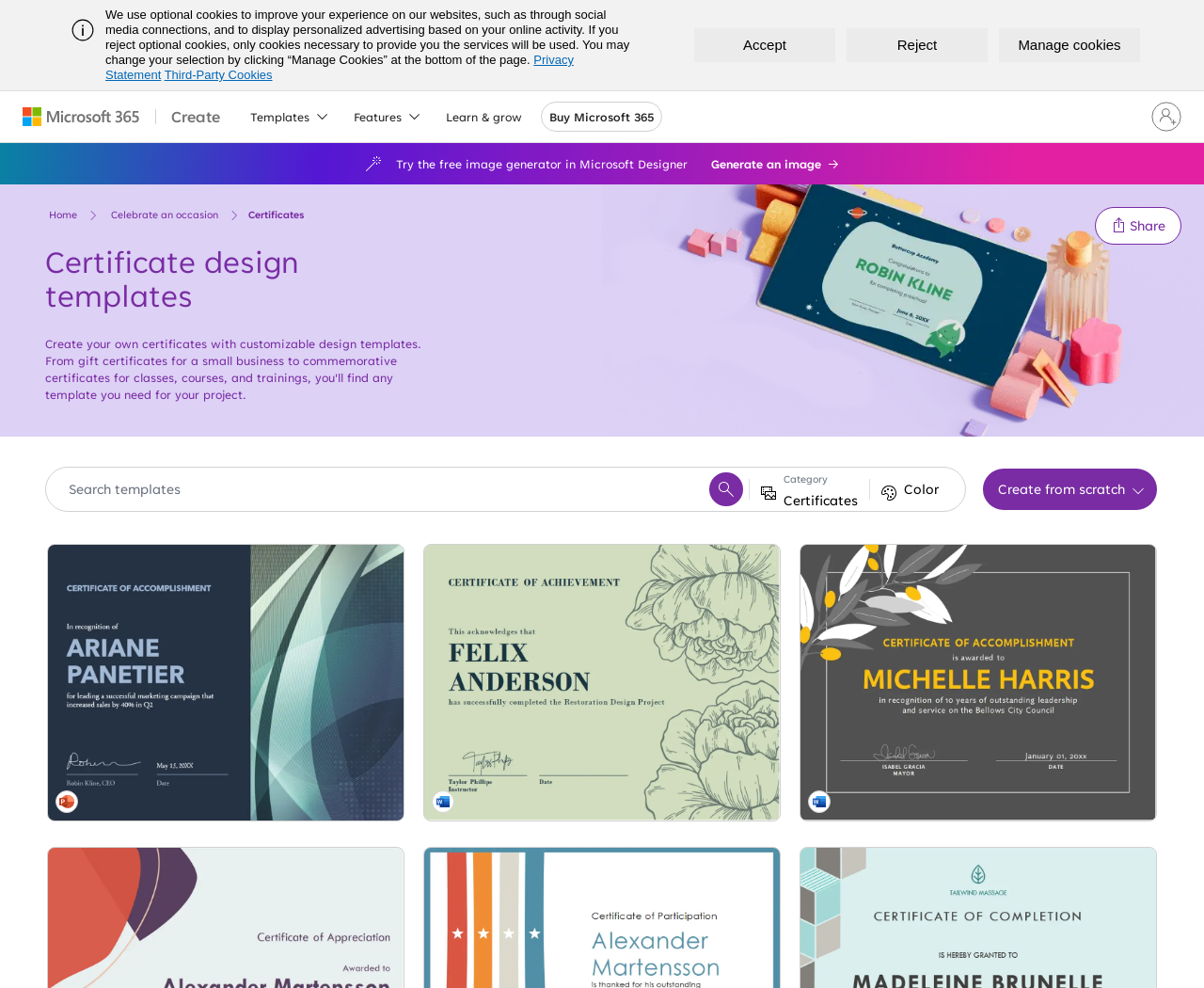Extract the bounding box coordinates for the UI element described by the text: "Manage cookies". The coordinates should be in the form of [left, top, right, bottom] with values between 0 and 1.

[0.83, 0.029, 0.947, 0.063]